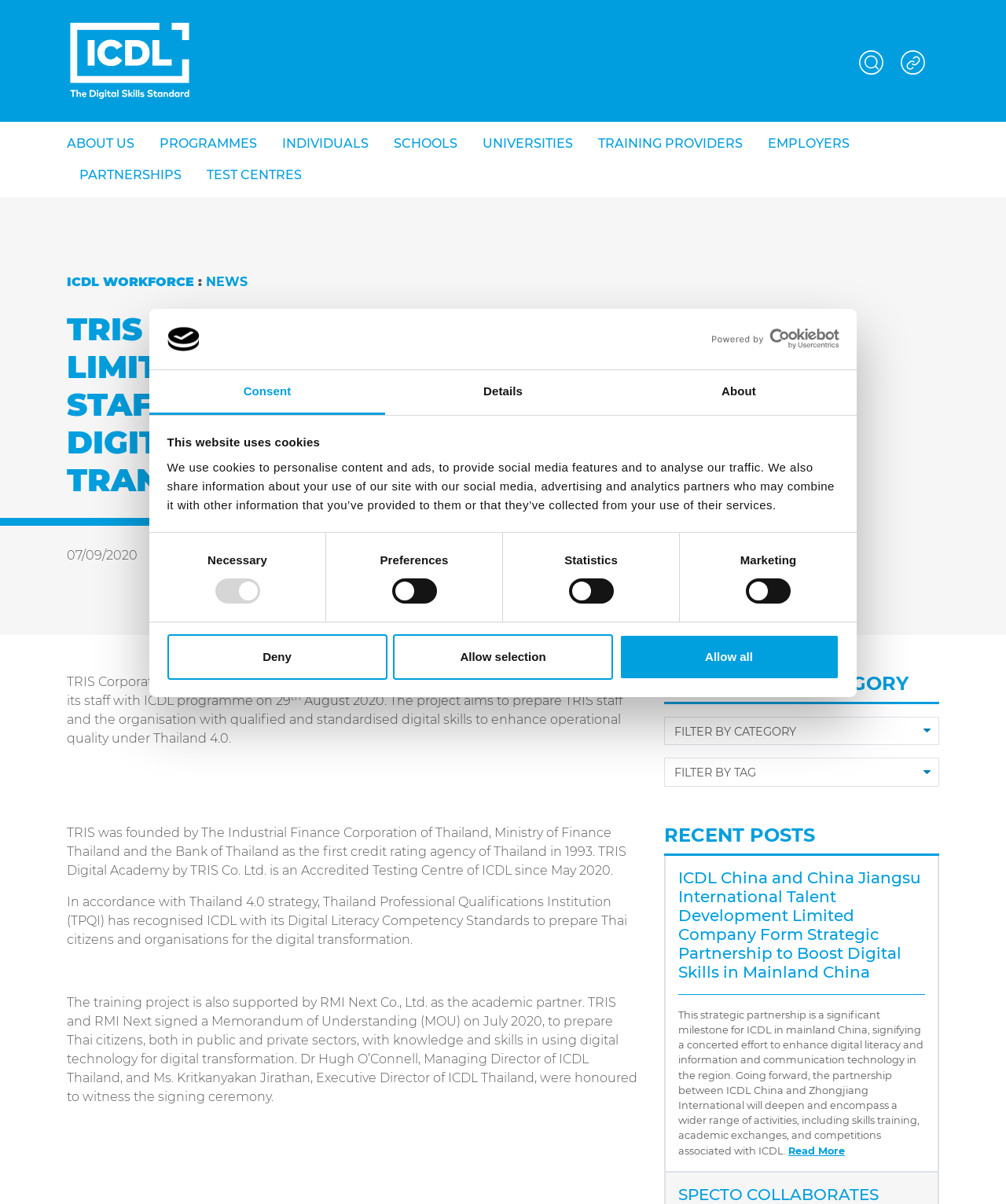Locate the bounding box coordinates of the clickable element to fulfill the following instruction: "Click the 'Allow selection' button". Provide the coordinates as four float numbers between 0 and 1 in the format [left, top, right, bottom].

[0.391, 0.526, 0.609, 0.564]